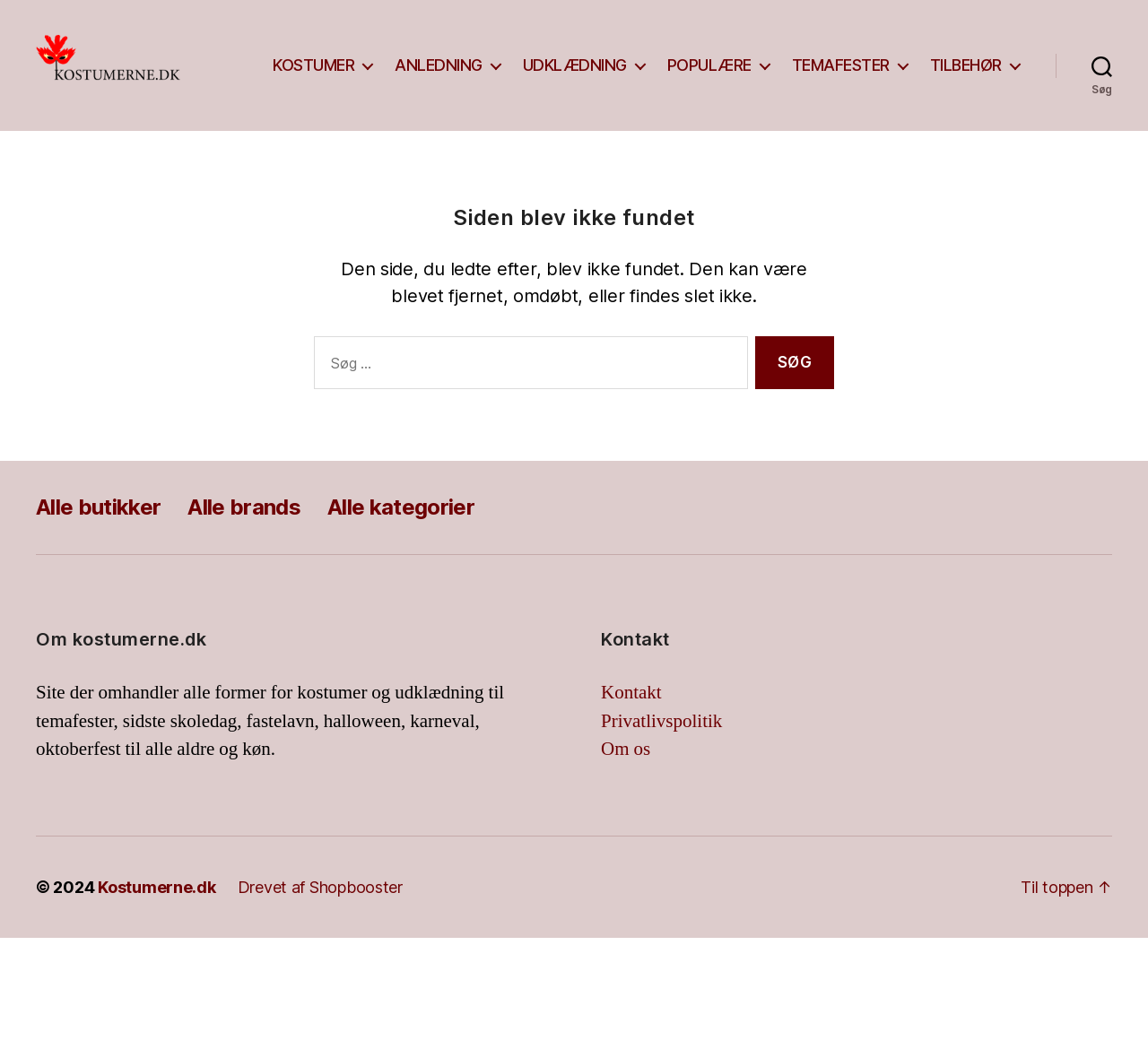Provide the bounding box coordinates in the format (top-left x, top-left y, bottom-right x, bottom-right y). All values are floating point numbers between 0 and 1. Determine the bounding box coordinate of the UI element described as: parent_node: Kostumerne.dk

[0.031, 0.024, 0.172, 0.101]